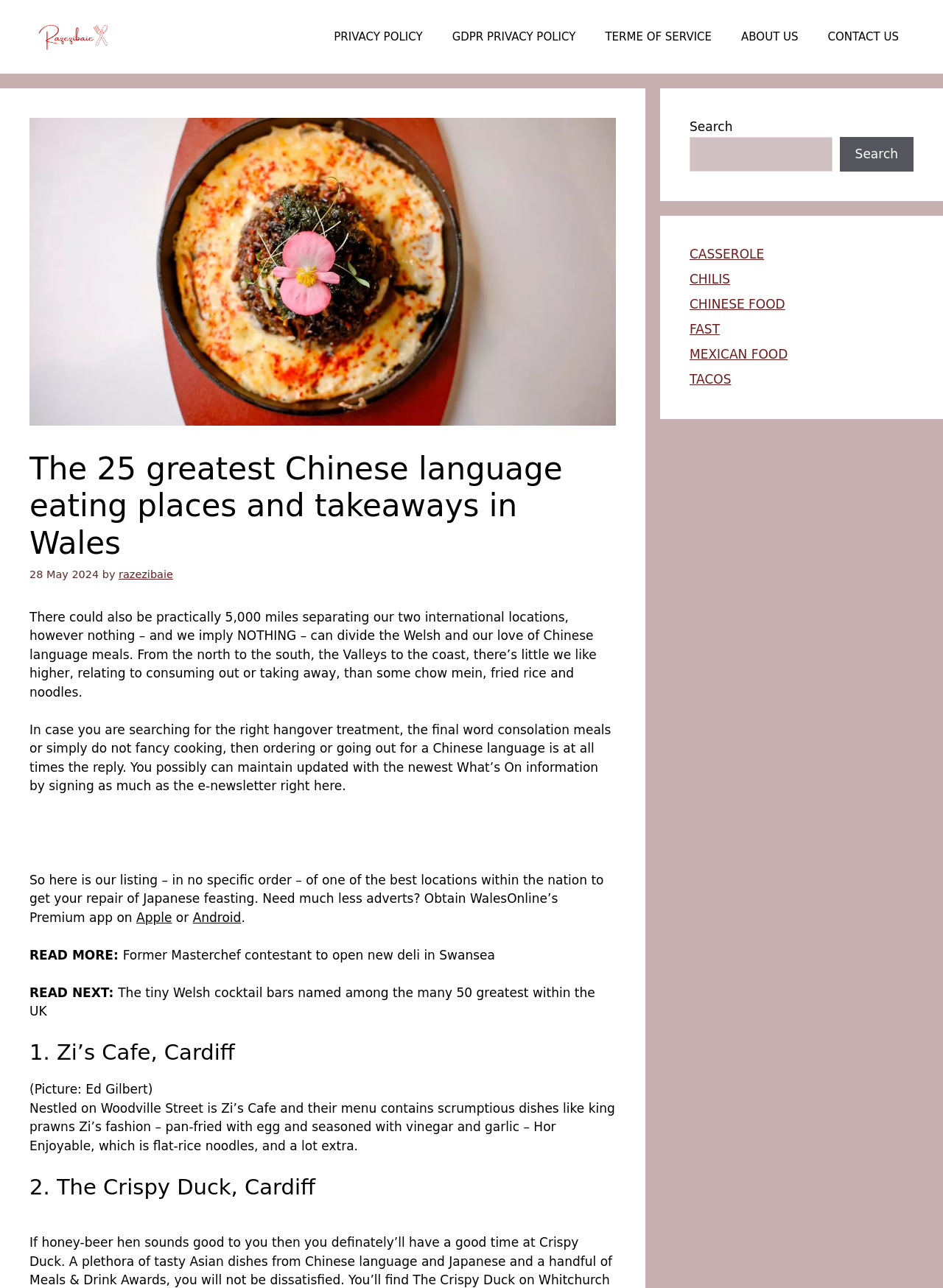Please identify and generate the text content of the webpage's main heading.

The 25 greatest Chinese language eating places and takeaways in Wales